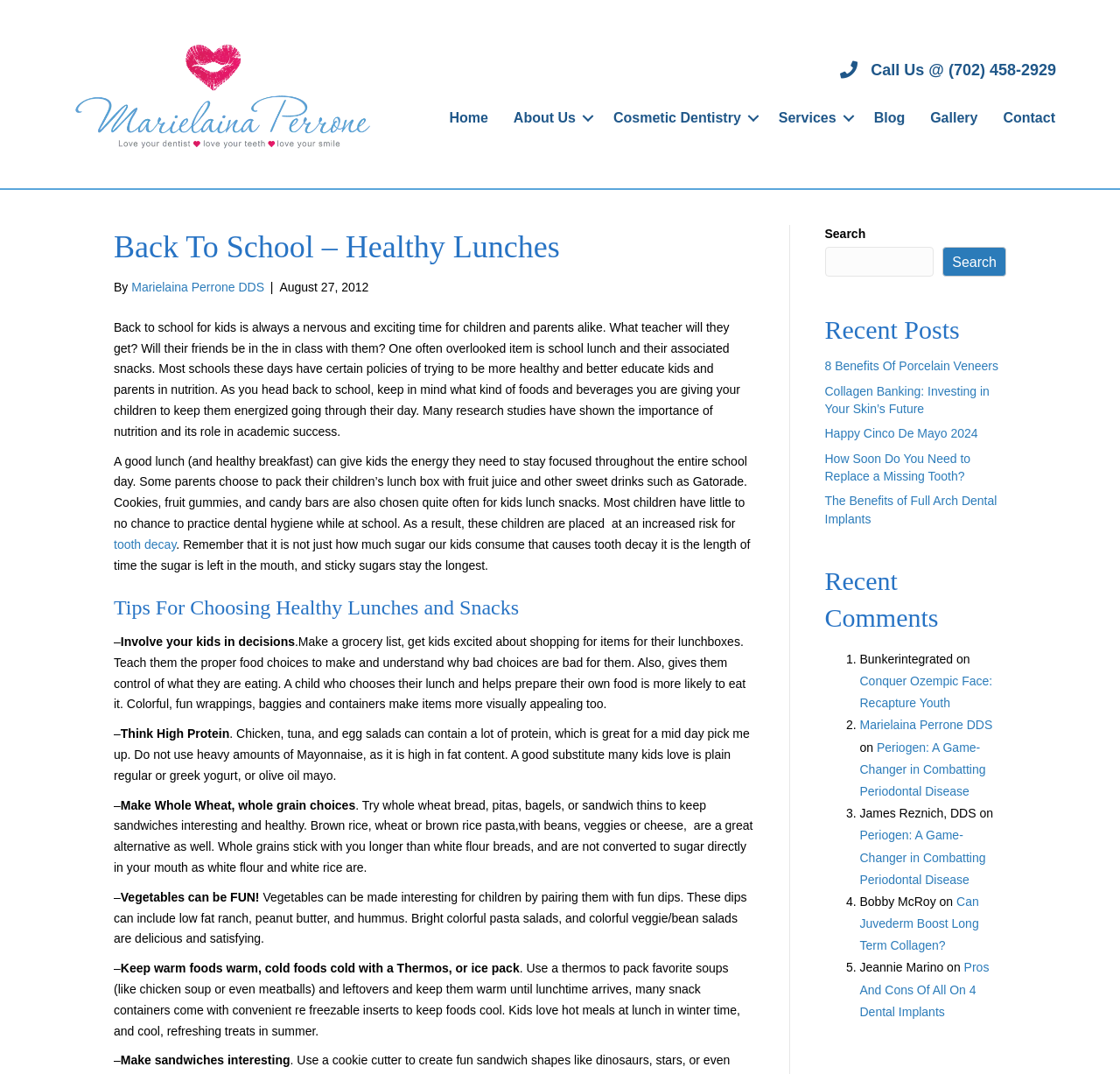Return the bounding box coordinates of the UI element that corresponds to this description: "Marielaina Perrone DDS". The coordinates must be given as four float numbers in the range of 0 and 1, [left, top, right, bottom].

[0.117, 0.26, 0.236, 0.273]